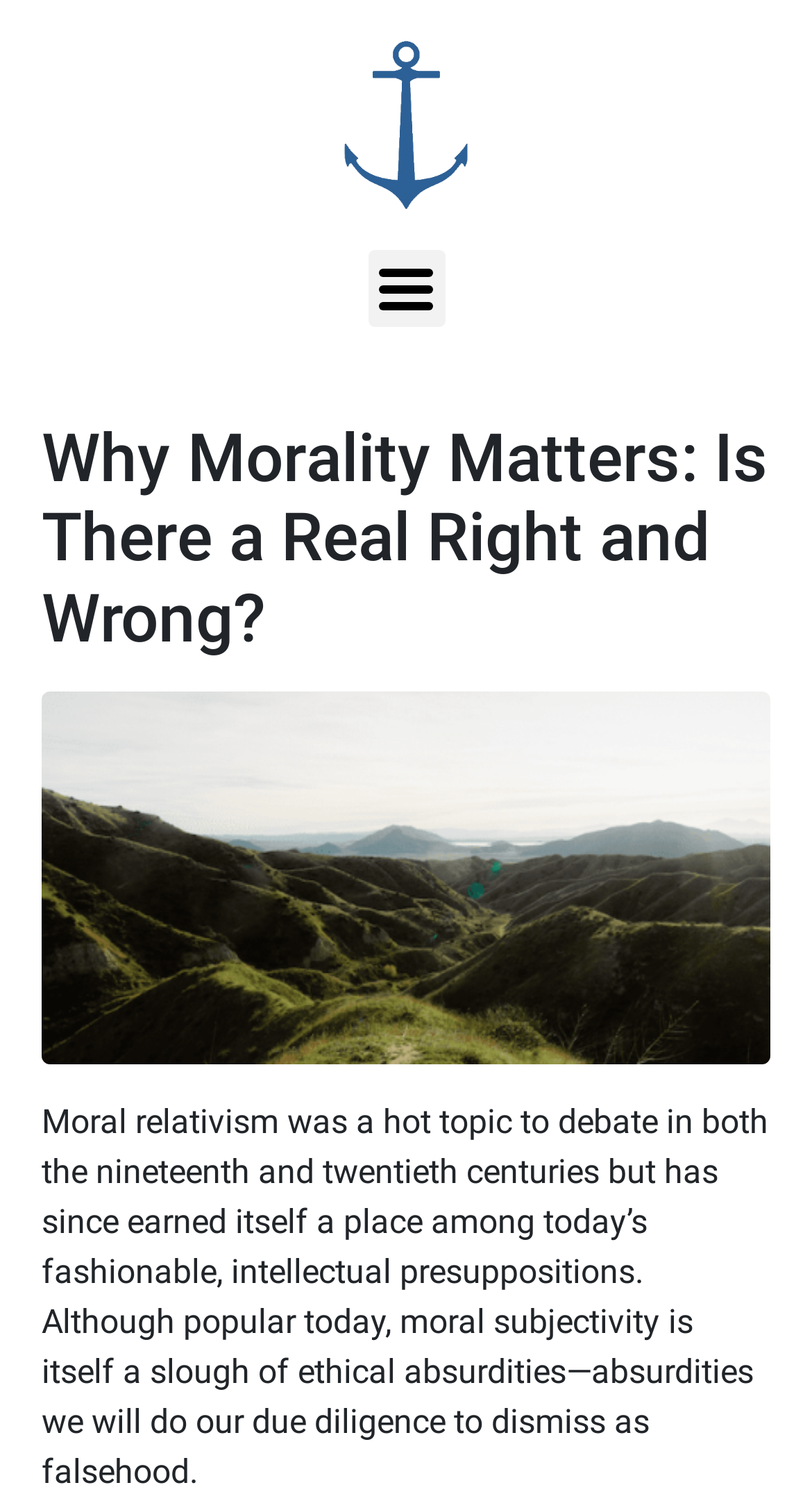Answer the question in one word or a short phrase:
What is the topic of debate mentioned in the article?

Moral relativism